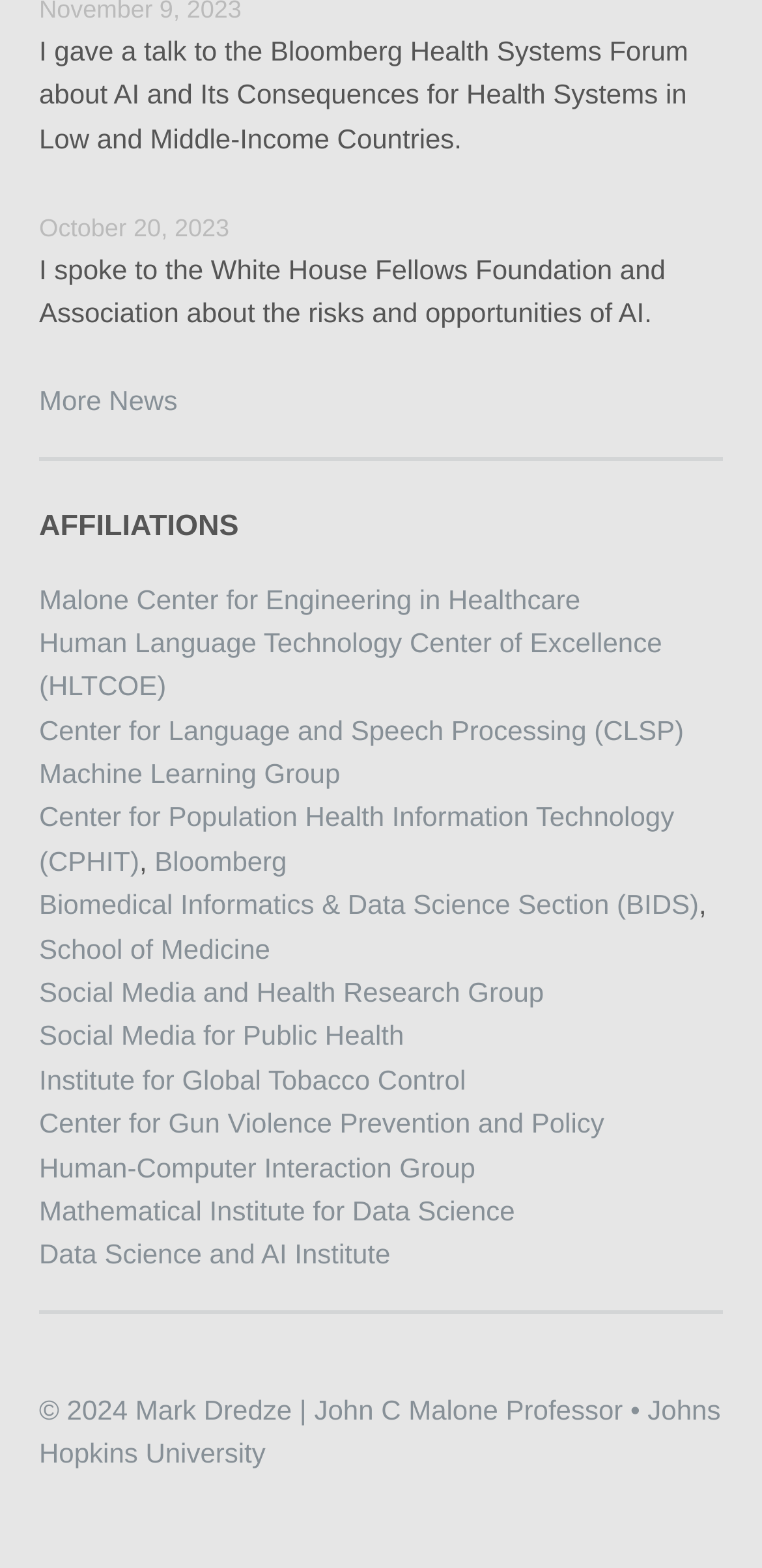What is the year of the copyright?
Answer with a single word or short phrase according to what you see in the image.

2024